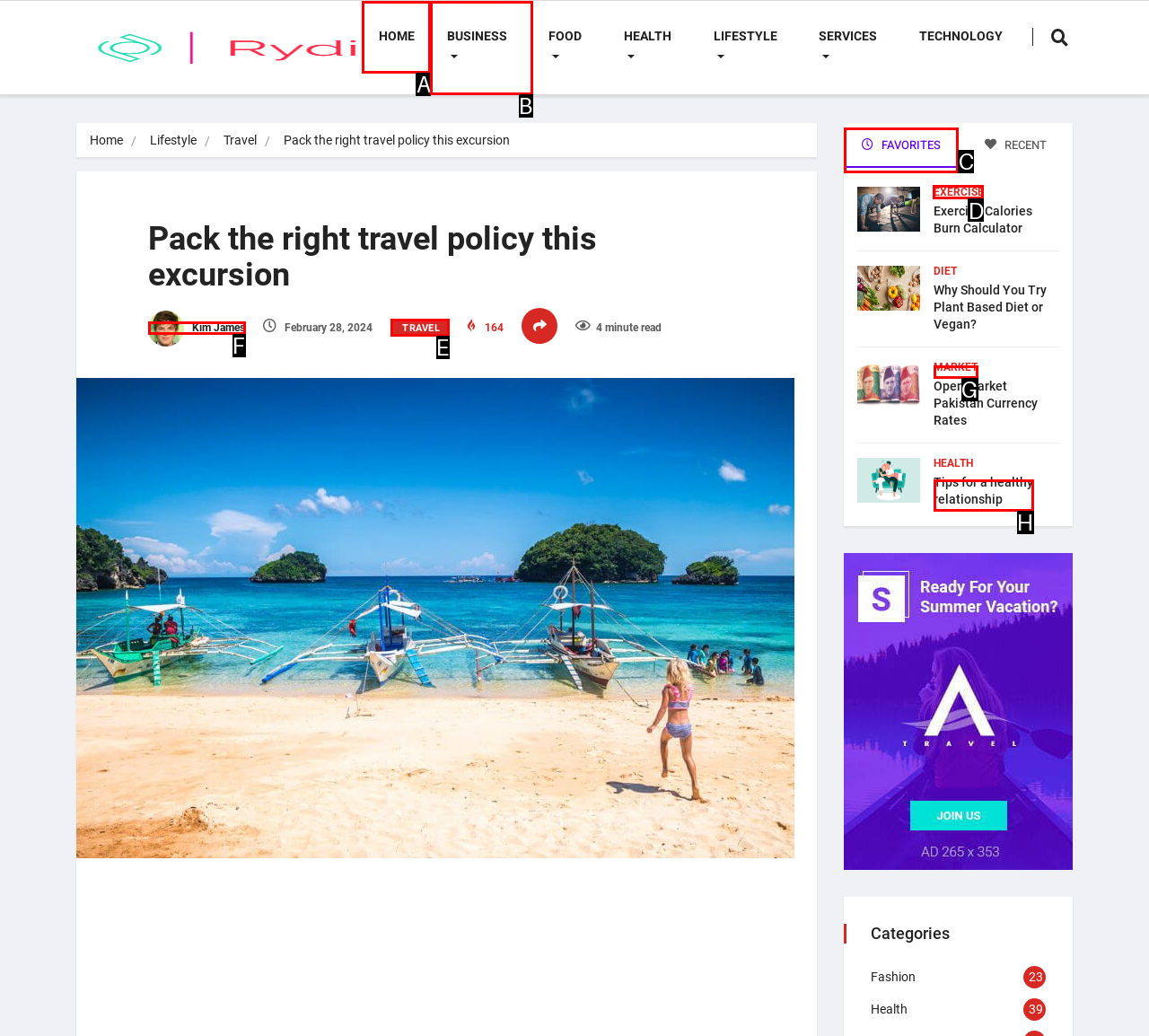To achieve the task: Read the article about Saint Lucia's music festival, which HTML element do you need to click?
Respond with the letter of the correct option from the given choices.

None